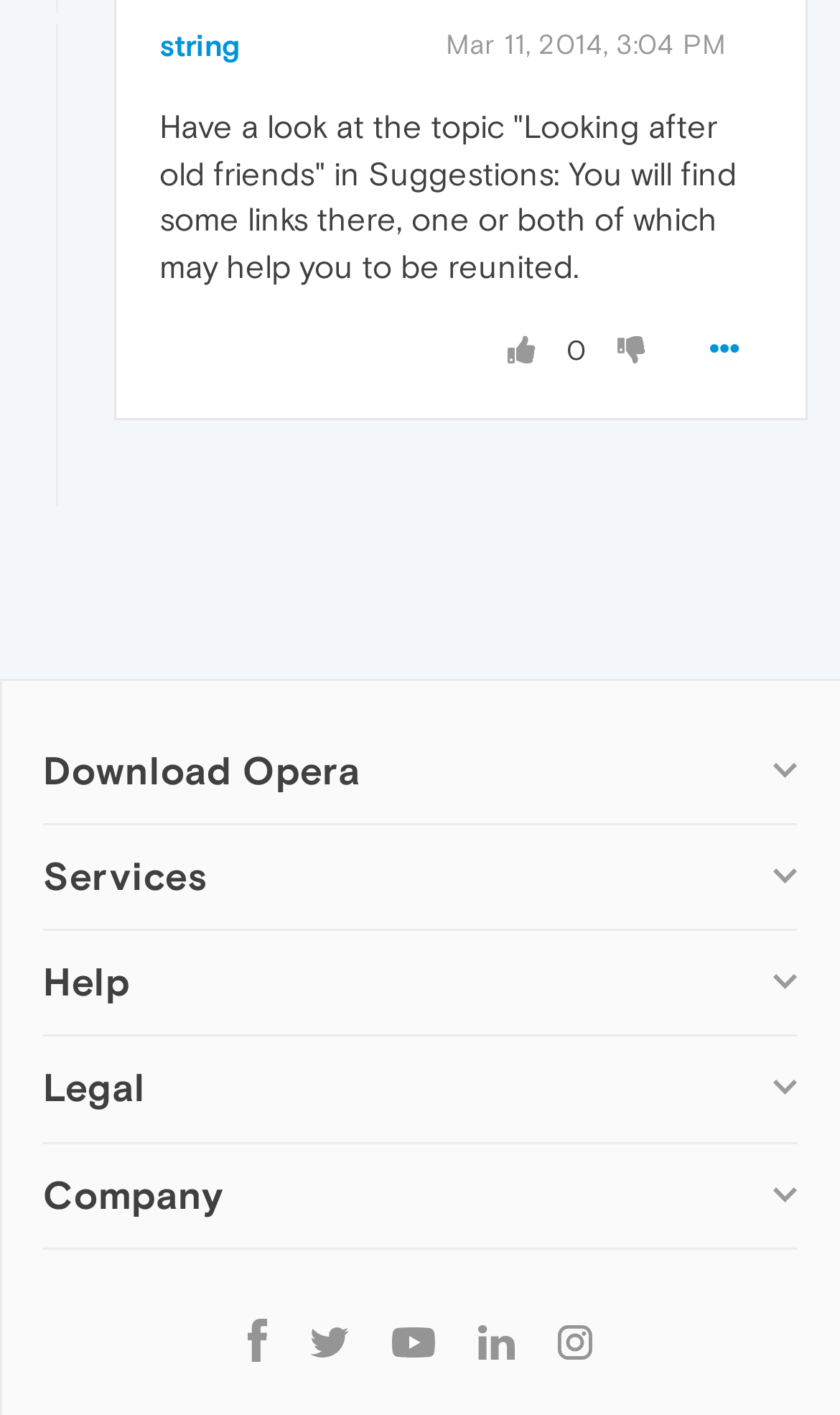Determine the bounding box coordinates for the clickable element to execute this instruction: "Follow Opera on Facebook". Provide the coordinates as four float numbers between 0 and 1, i.e., [left, top, right, bottom].

[0.269, 0.928, 0.344, 0.966]